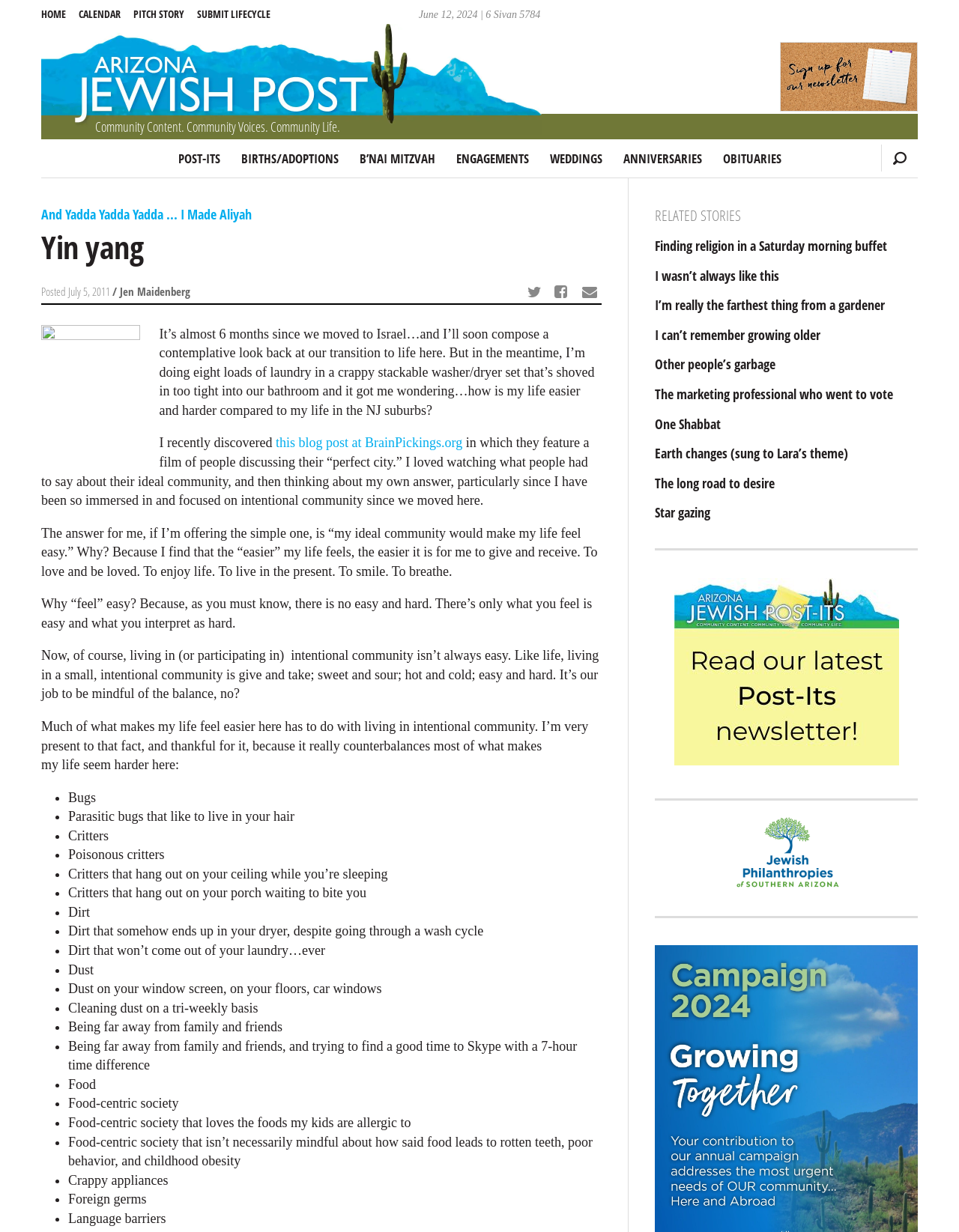Please find the bounding box coordinates of the element that must be clicked to perform the given instruction: "Click on the 'POST-ITS' link". The coordinates should be four float numbers from 0 to 1, i.e., [left, top, right, bottom].

[0.176, 0.114, 0.239, 0.144]